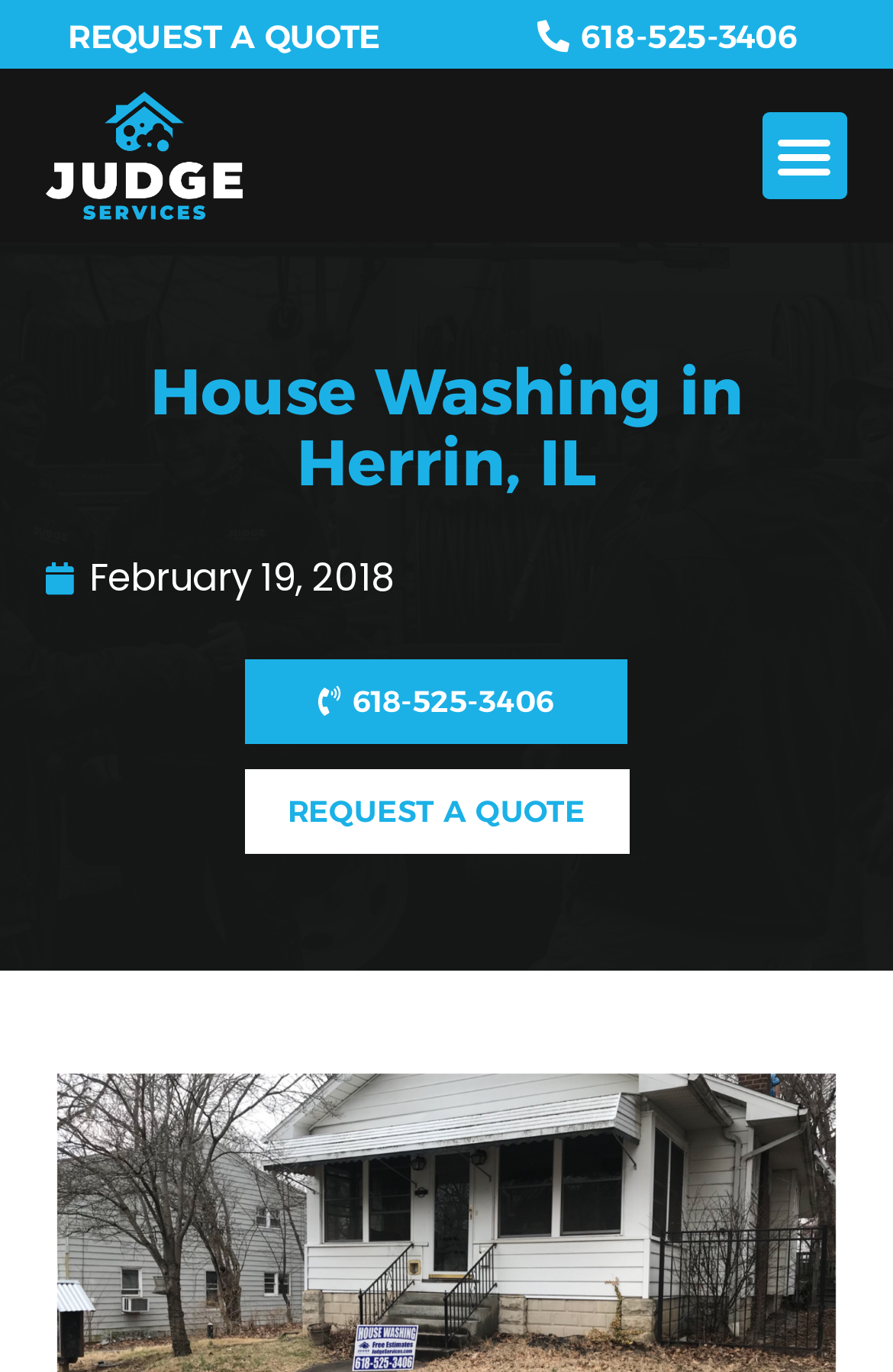Use a single word or phrase to answer the question: 
What is the date of the latest article or update?

February 19, 2018